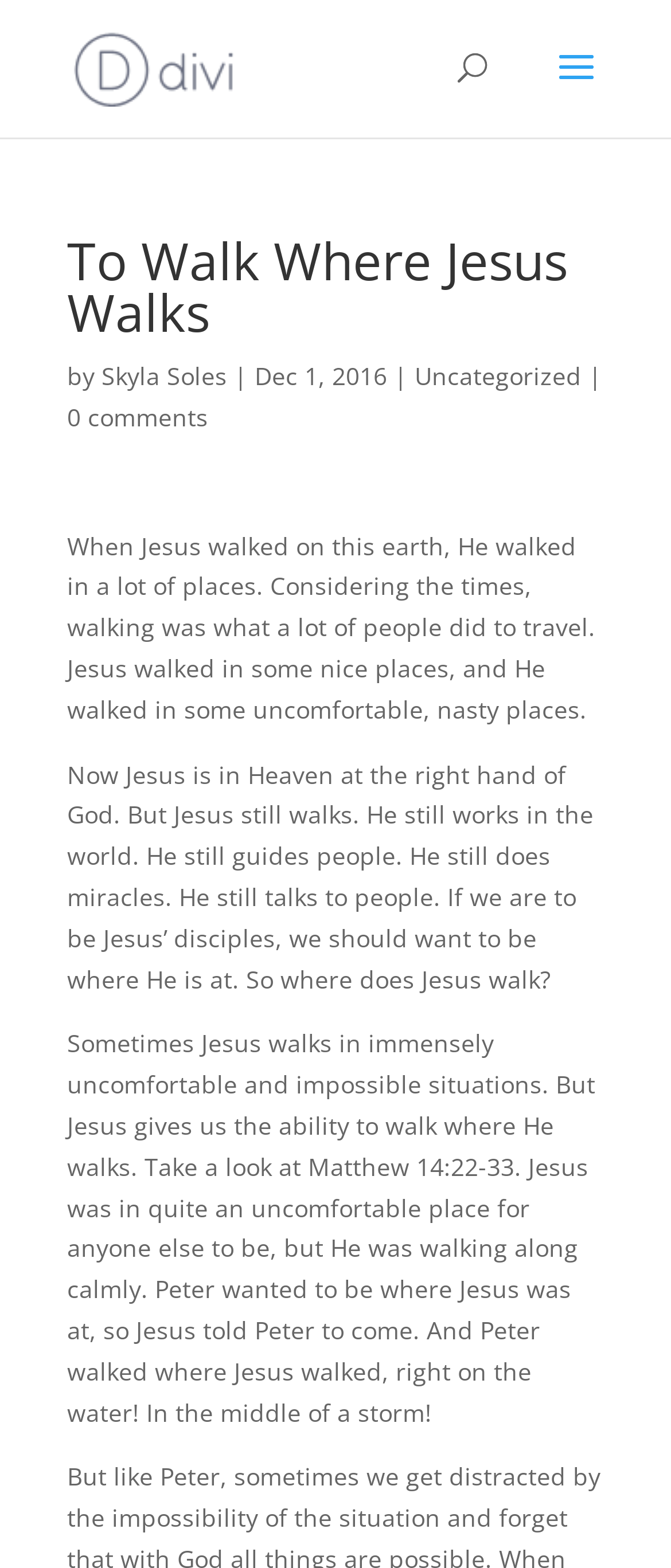Provide a brief response to the question below using a single word or phrase: 
How many comments does the blog post have?

0 comments